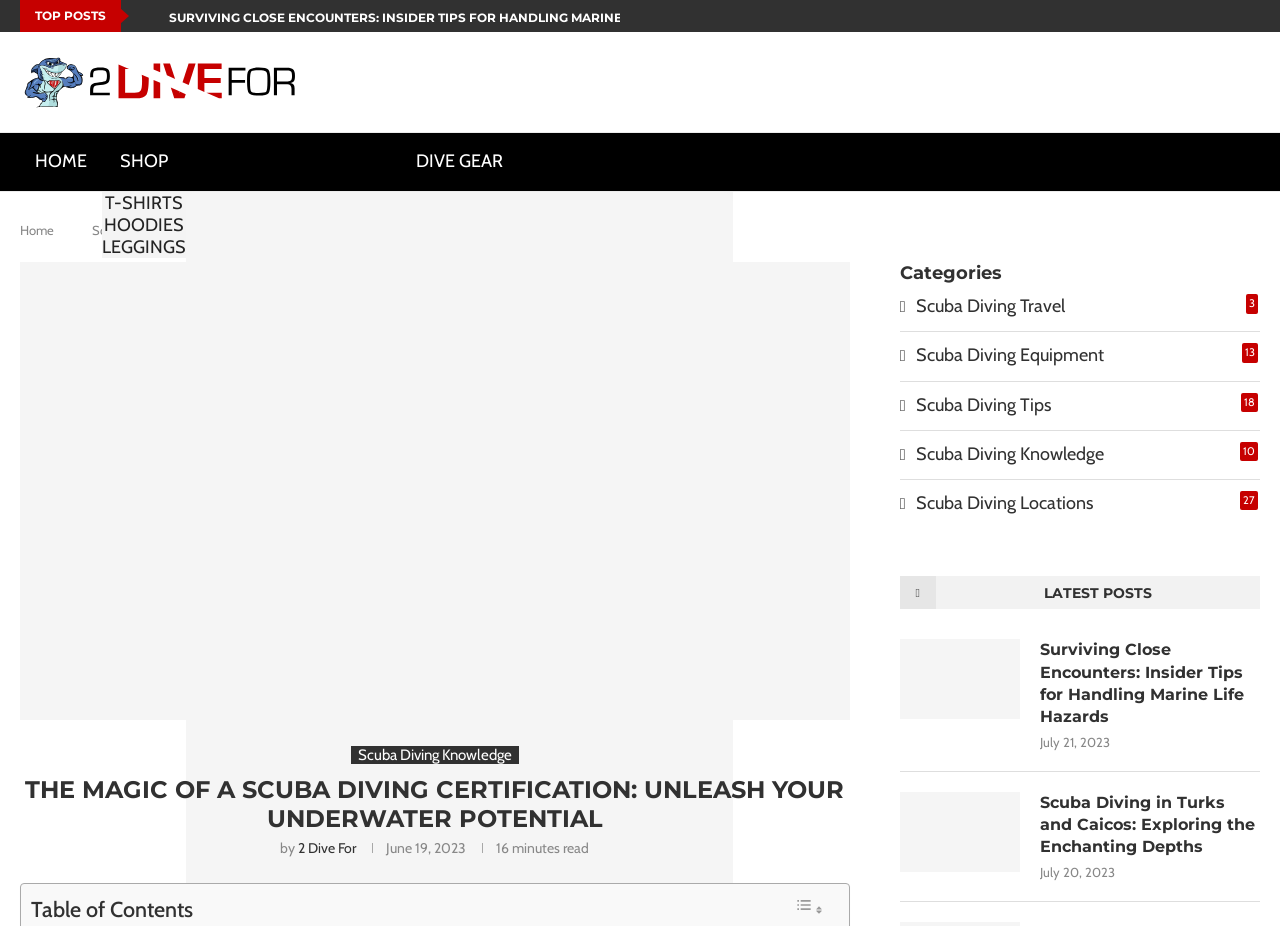Pinpoint the bounding box coordinates of the element you need to click to execute the following instruction: "Read the article '10 Best Scuba Diving Regulators For 2023 | Complete Buyer’s Guide'". The bounding box should be represented by four float numbers between 0 and 1, in the format [left, top, right, bottom].

[0.145, 0.207, 0.573, 0.601]